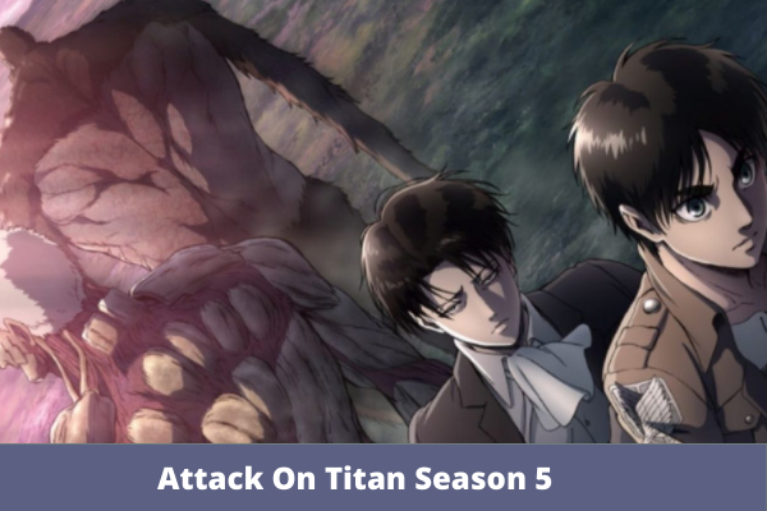What is looming in the shadows? Please answer the question using a single word or phrase based on the image.

A large, menacing Titan